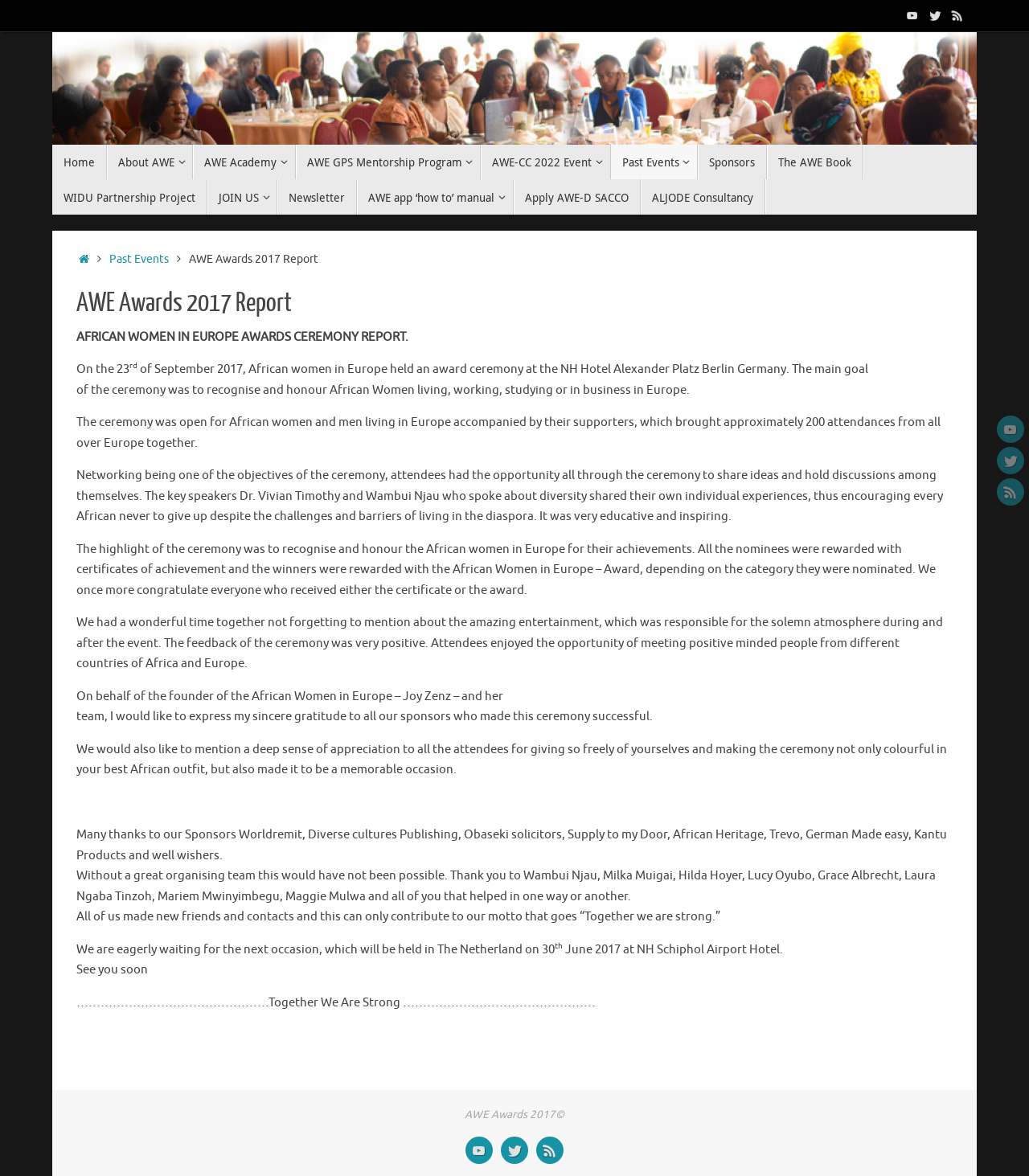Find the bounding box coordinates corresponding to the UI element with the description: "AWE GPS Mentorship Program". The coordinates should be formatted as [left, top, right, bottom], with values as floats between 0 and 1.

[0.287, 0.123, 0.467, 0.153]